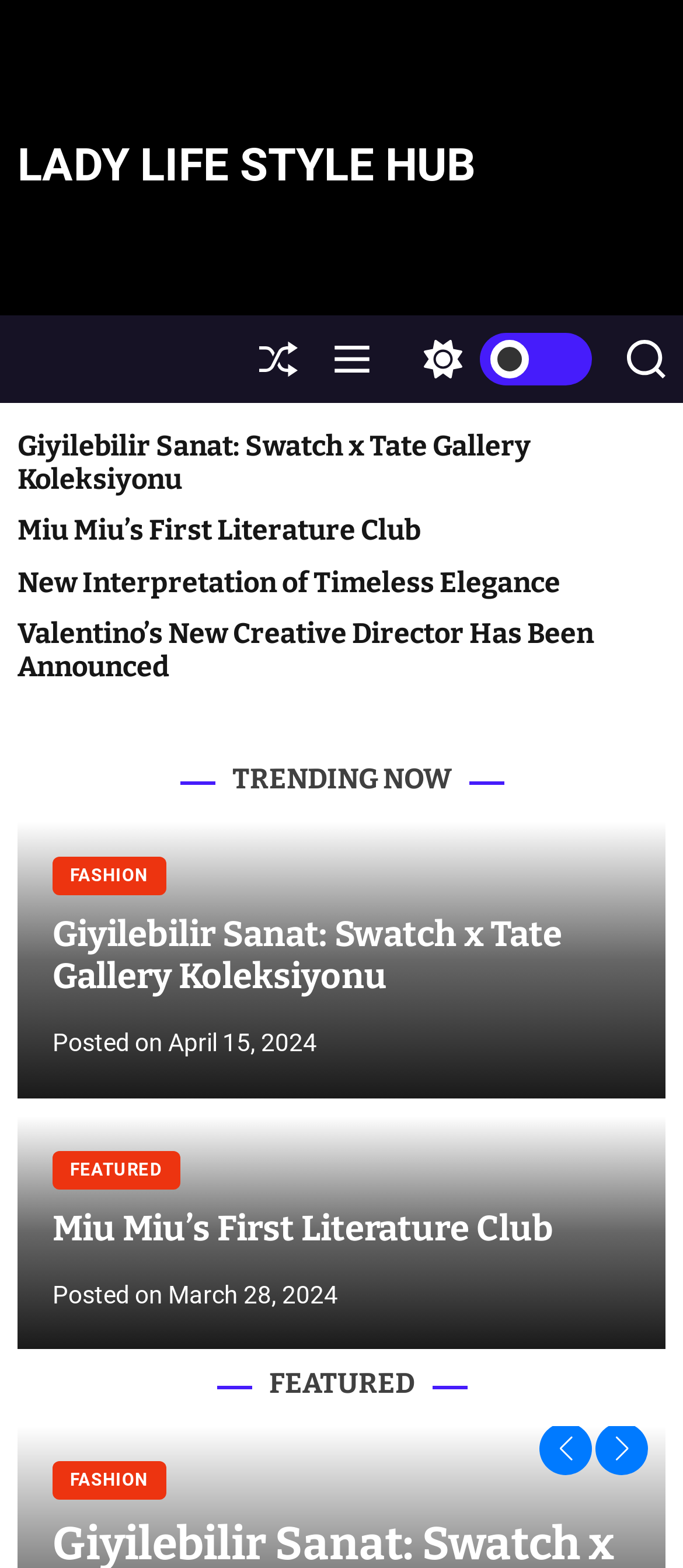Find and extract the text of the primary heading on the webpage.

LADY LIFE STYLE HUB